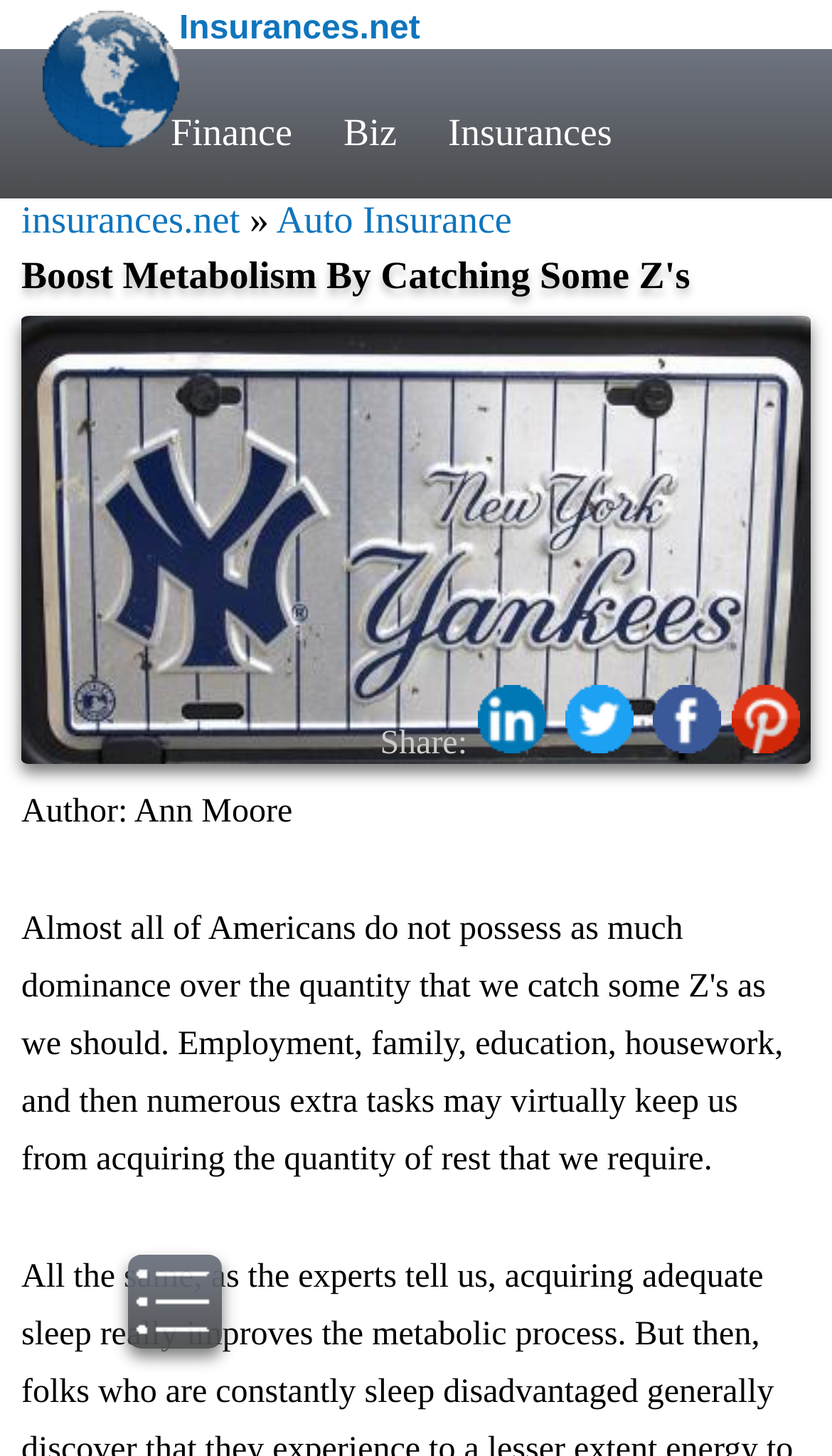Please locate and retrieve the main header text of the webpage.

Boost Metabolism By Catching Some Z's